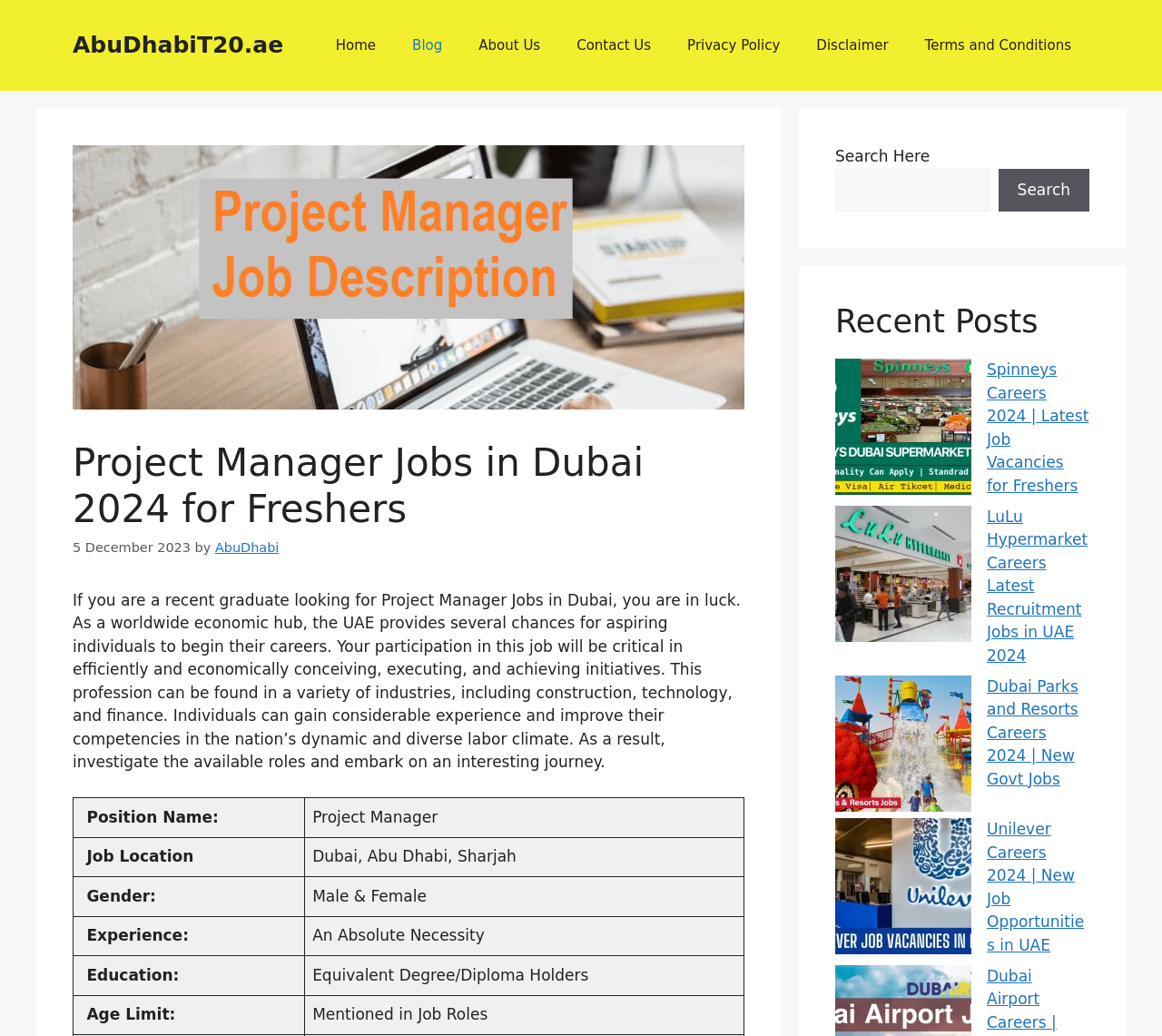Please look at the image and answer the question with a detailed explanation: How many recent posts are listed on the webpage?

From the webpage, we can see a section titled 'Recent Posts' with four links to different job posts, indicating that there are four recent posts listed on the webpage.